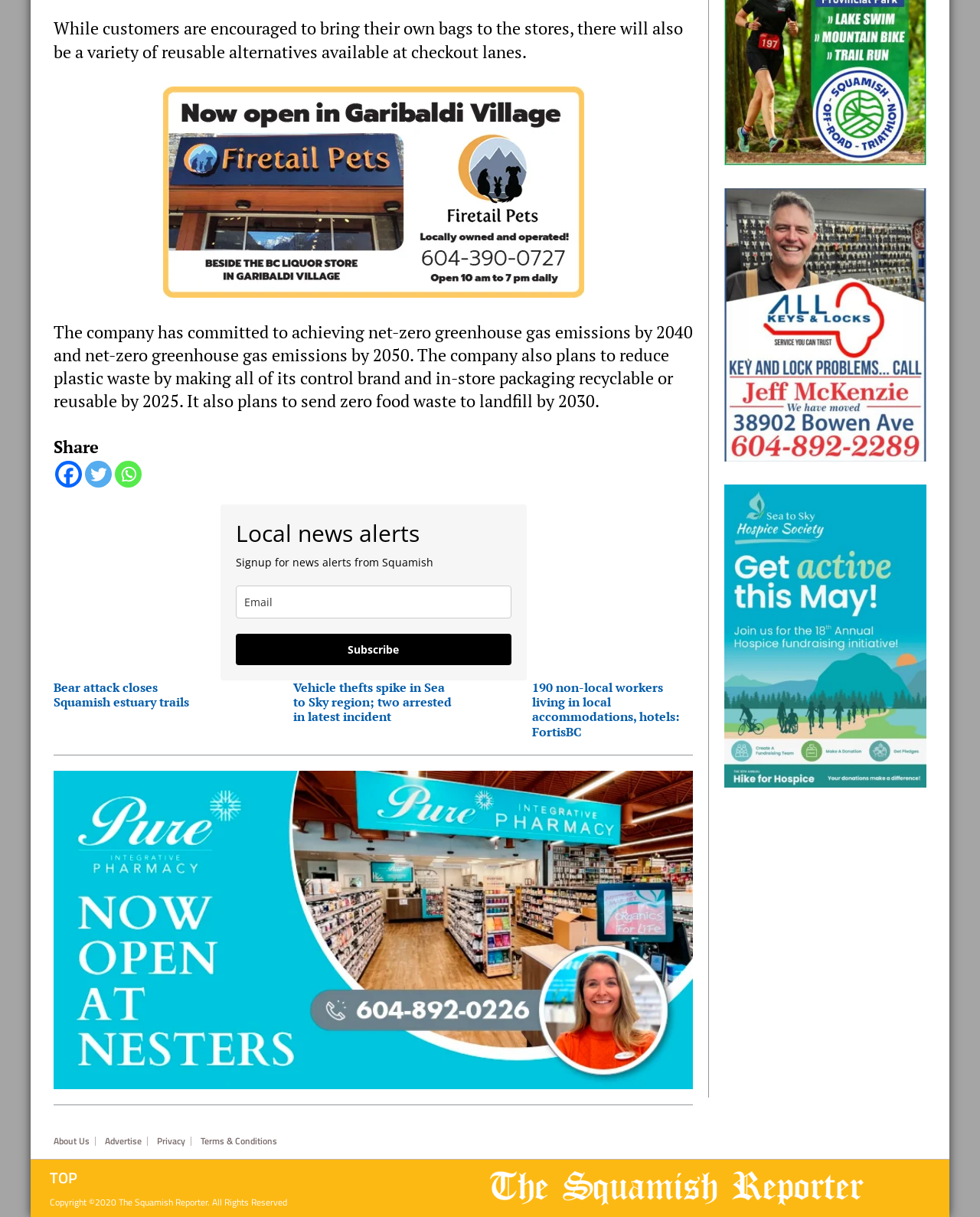Analyze the image and deliver a detailed answer to the question: What is the purpose of the textbox with the label 'email'?

The textbox with the label 'email' is part of the LayoutTable element with ID 126, which contains a heading 'Local news alerts' and a button 'Subscribe', indicating that the purpose of the textbox is to signup for news alerts from Squamish.